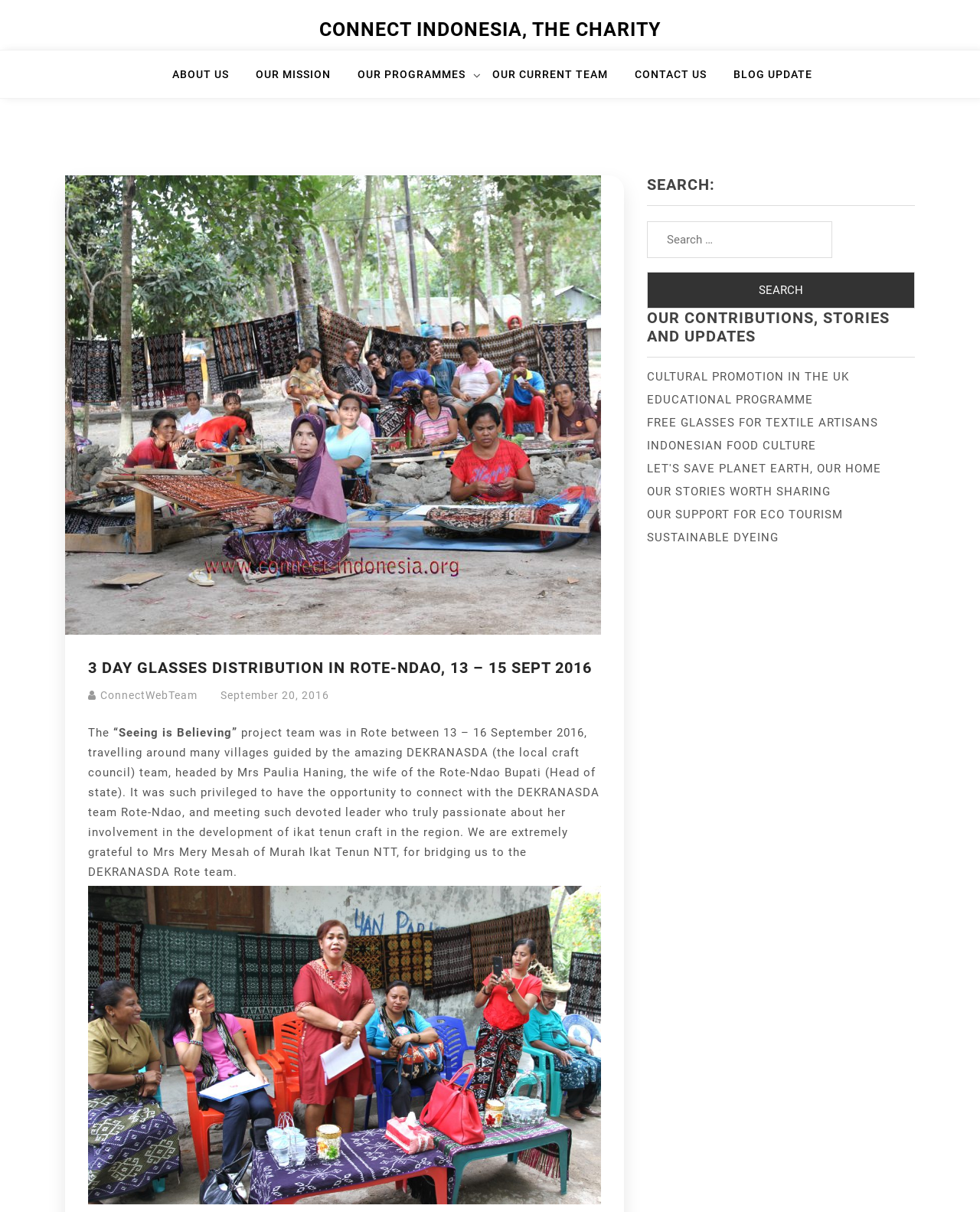What are the types of stories and updates available on the website?
Kindly give a detailed and elaborate answer to the question.

I found the answer by looking at the section of the webpage that is headed 'OUR CONTRIBUTIONS, STORIES AND UPDATES'. This section lists various types of stories and updates, including cultural promotion, educational programme, and others.